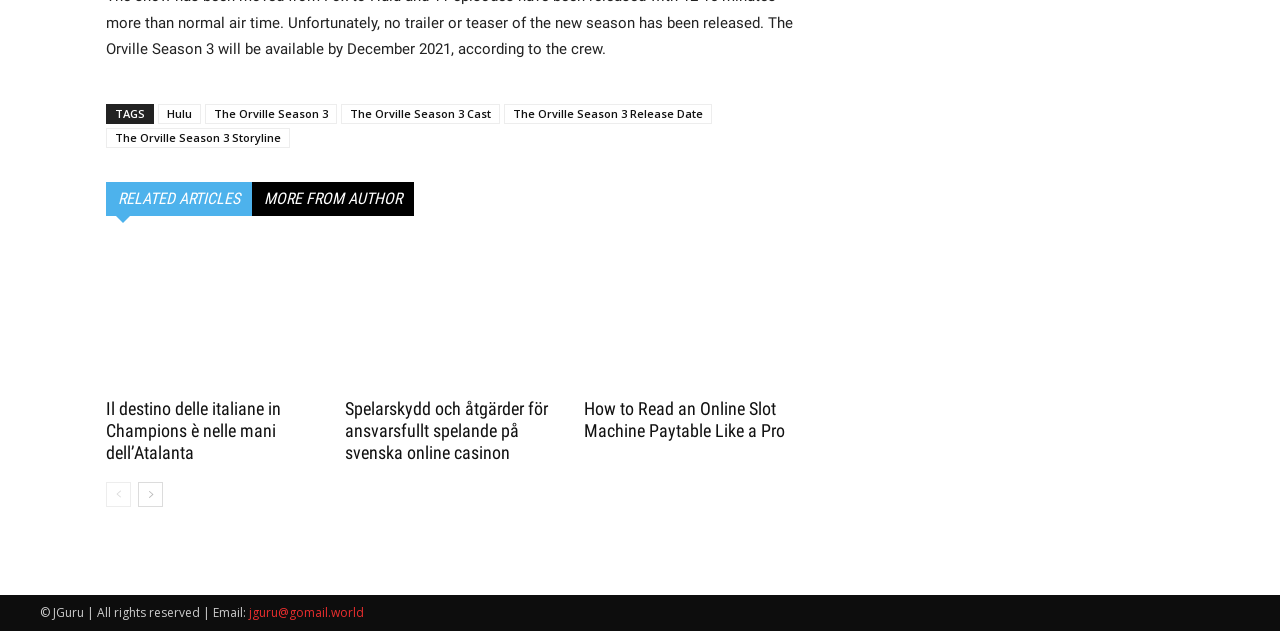Identify the bounding box coordinates for the UI element described by the following text: "Hulu". Provide the coordinates as four float numbers between 0 and 1, in the format [left, top, right, bottom].

[0.123, 0.164, 0.157, 0.196]